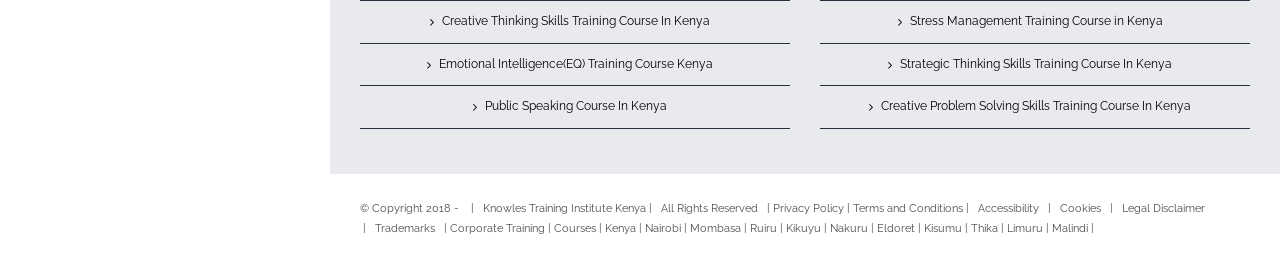What is the location of the institution?
Answer the question with a single word or phrase derived from the image.

Kenya